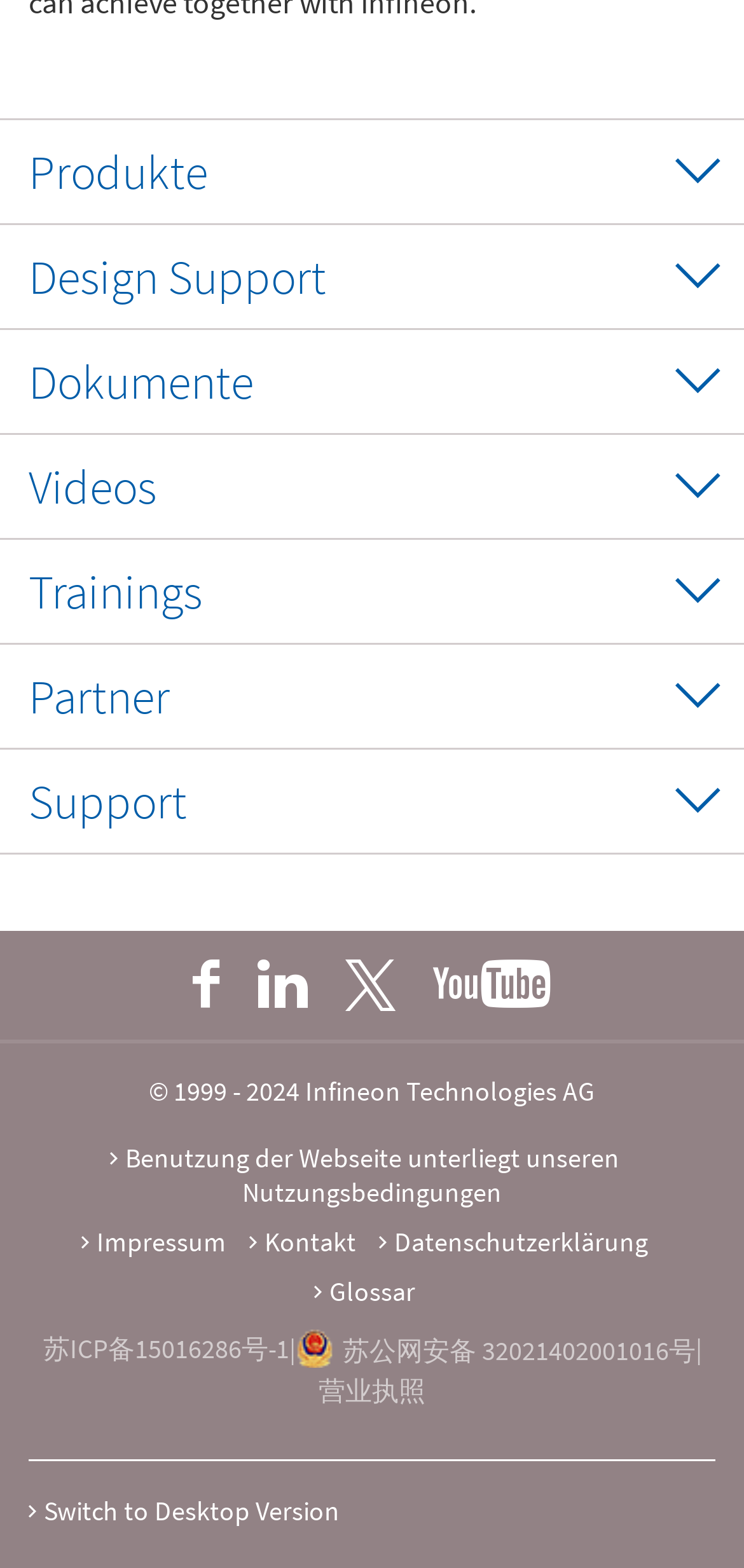Reply to the question below using a single word or brief phrase:
What is the language of the webpage?

German